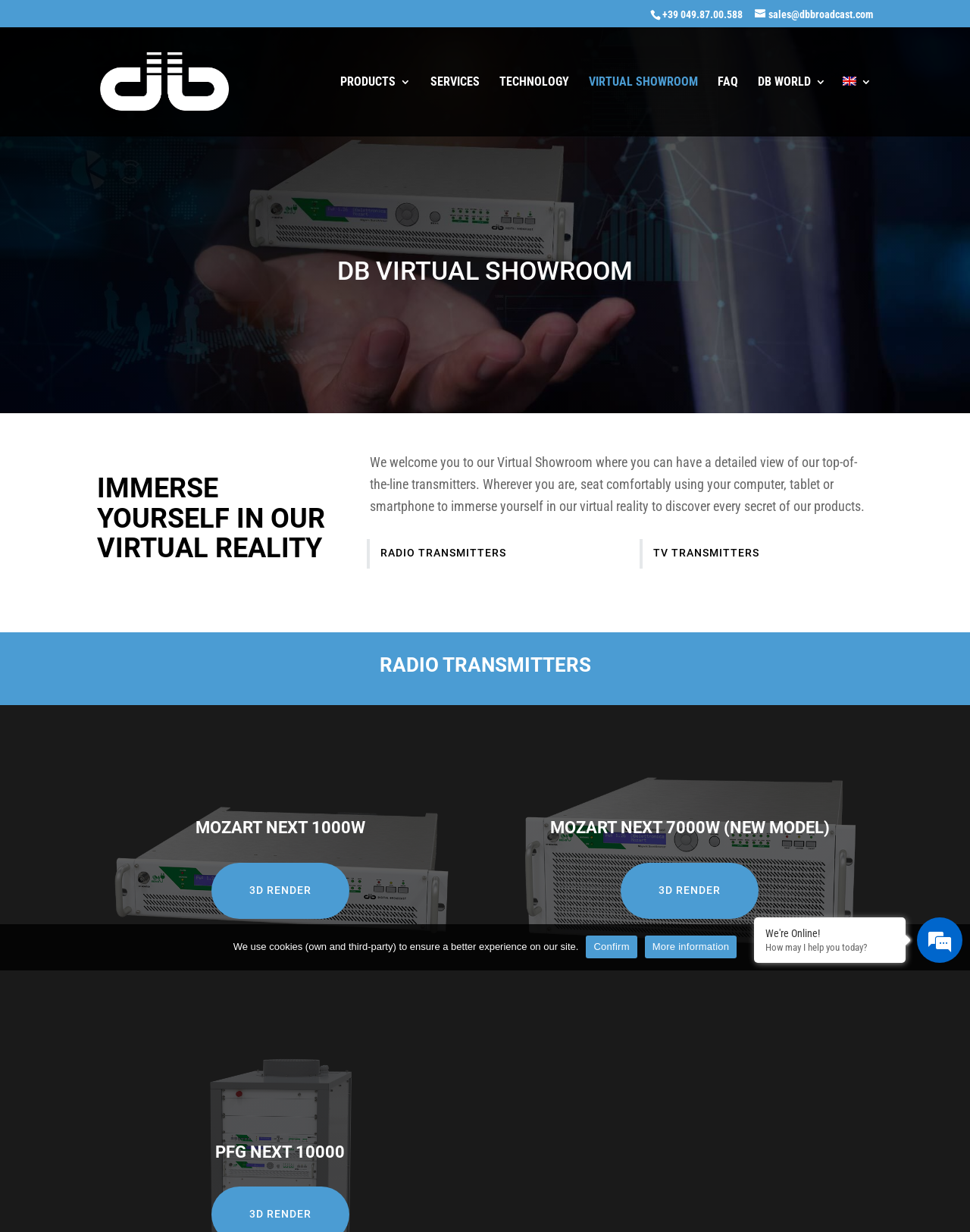Find the bounding box coordinates of the element you need to click on to perform this action: 'Click on the DB Broadcasting link'. The coordinates should be represented by four float values between 0 and 1, in the format [left, top, right, bottom].

[0.103, 0.059, 0.238, 0.072]